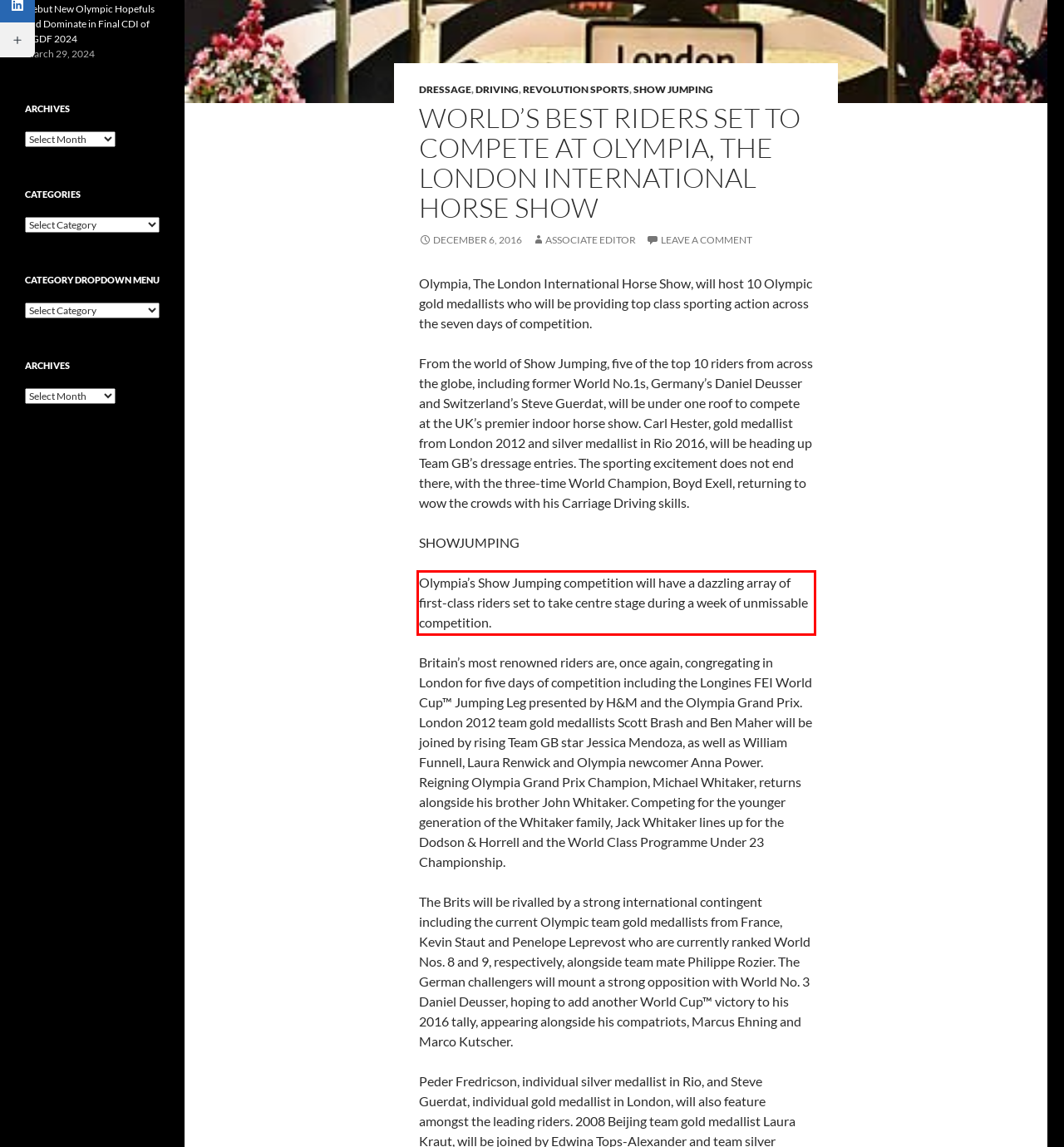Identify and transcribe the text content enclosed by the red bounding box in the given screenshot.

Olympia’s Show Jumping competition will have a dazzling array of first-class riders set to take centre stage during a week of unmissable competition.